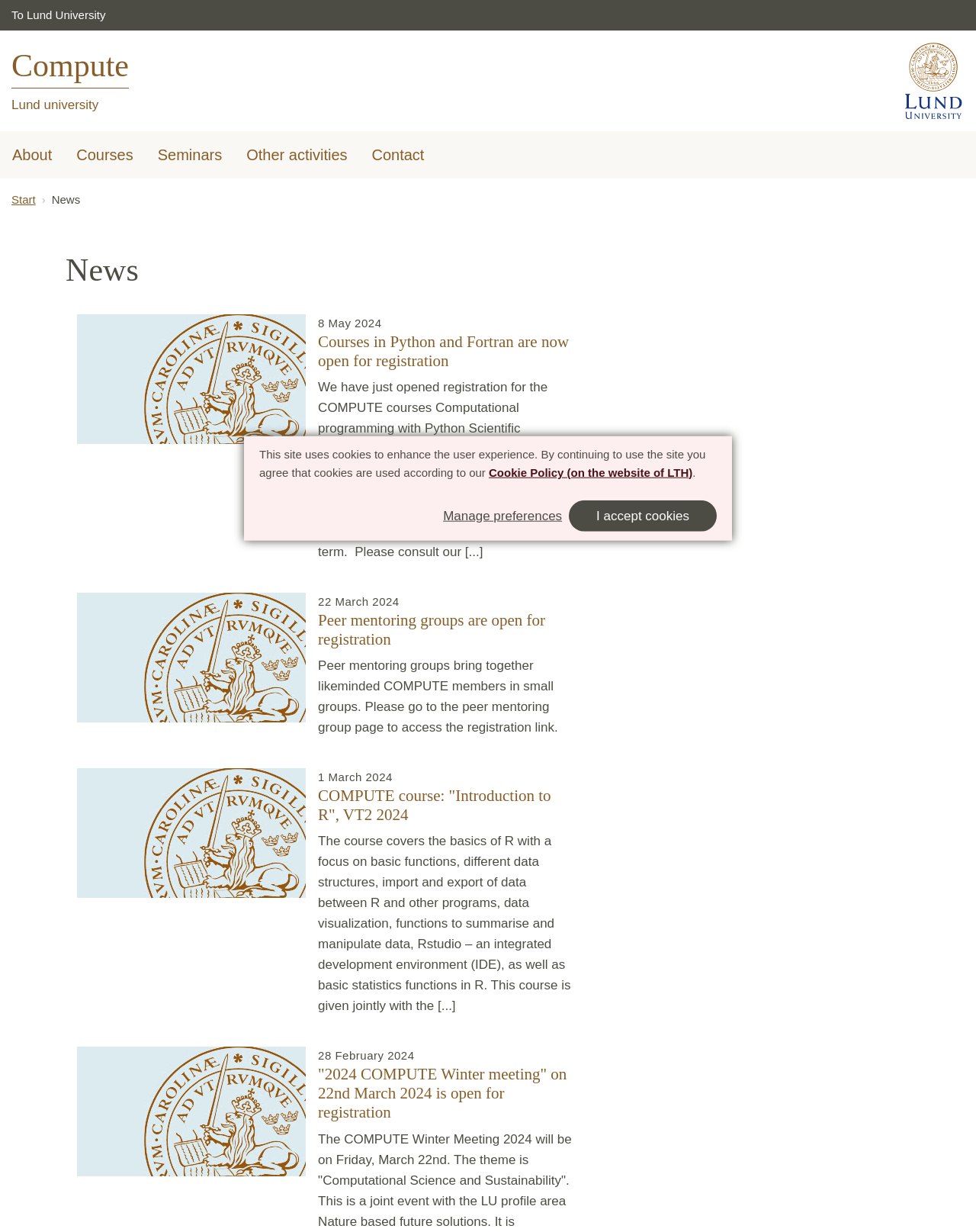What is the name of the university?
Please provide a single word or phrase as your answer based on the screenshot.

Lund University